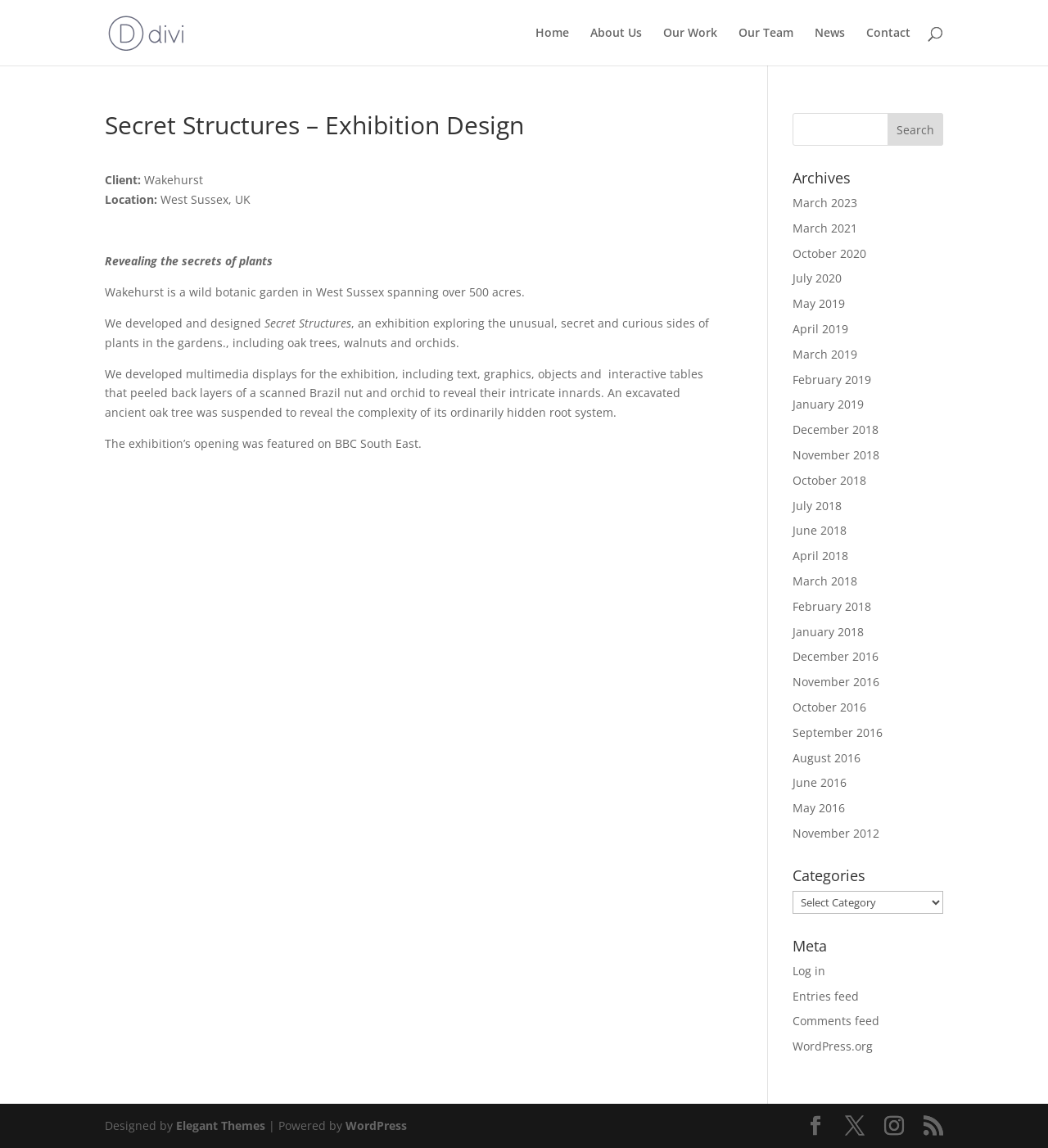Locate the bounding box coordinates for the element described below: "July 2020". The coordinates must be four float values between 0 and 1, formatted as [left, top, right, bottom].

[0.756, 0.236, 0.803, 0.249]